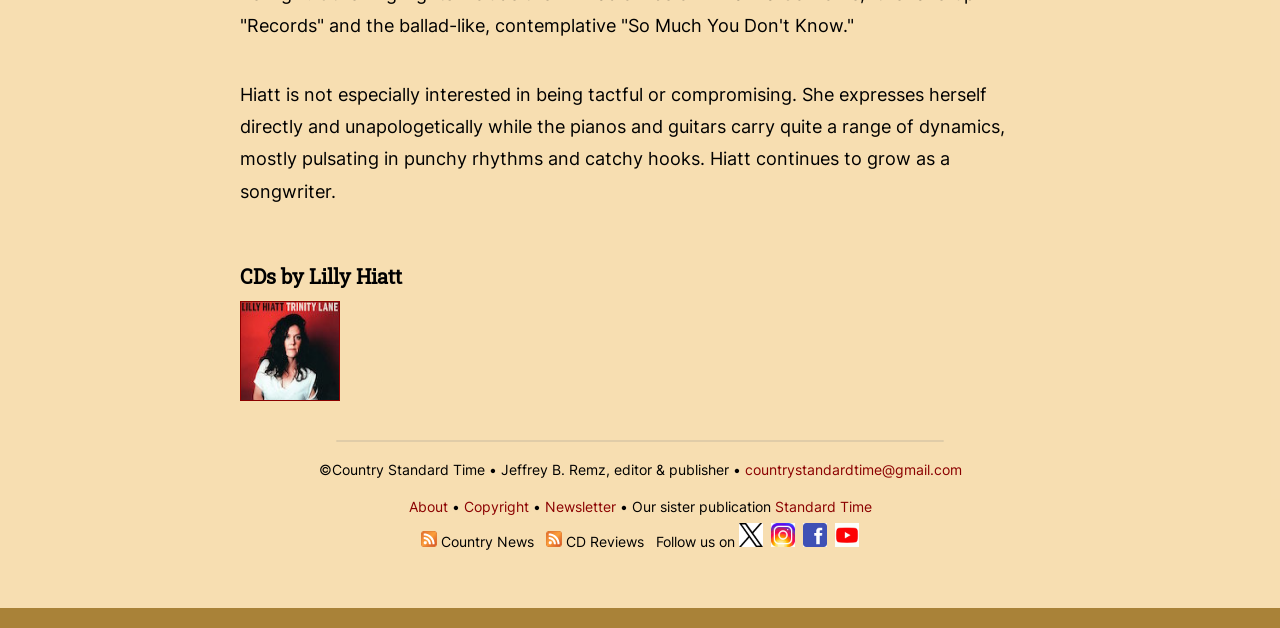Please answer the following question using a single word or phrase: 
What is the name of the publication?

Country Standard Time